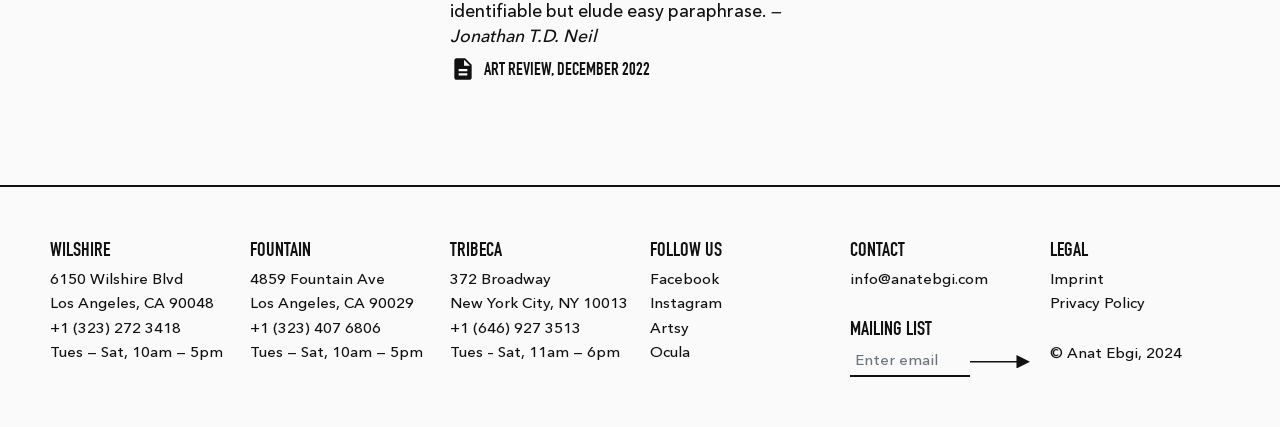Determine the bounding box coordinates of the region to click in order to accomplish the following instruction: "Click on Imprint". Provide the coordinates as four float numbers between 0 and 1, specifically [left, top, right, bottom].

[0.82, 0.622, 0.862, 0.681]